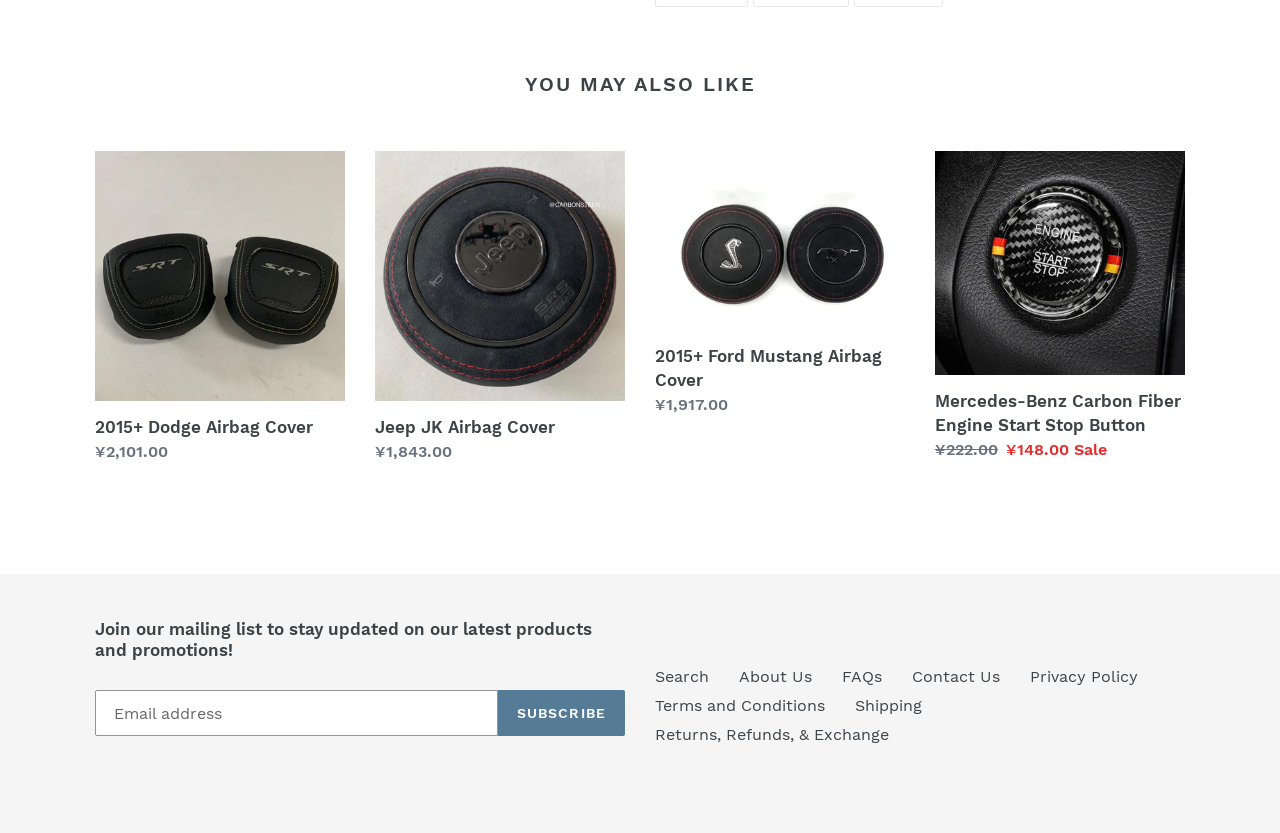Locate the bounding box coordinates of the segment that needs to be clicked to meet this instruction: "Enter email address".

[0.074, 0.829, 0.389, 0.884]